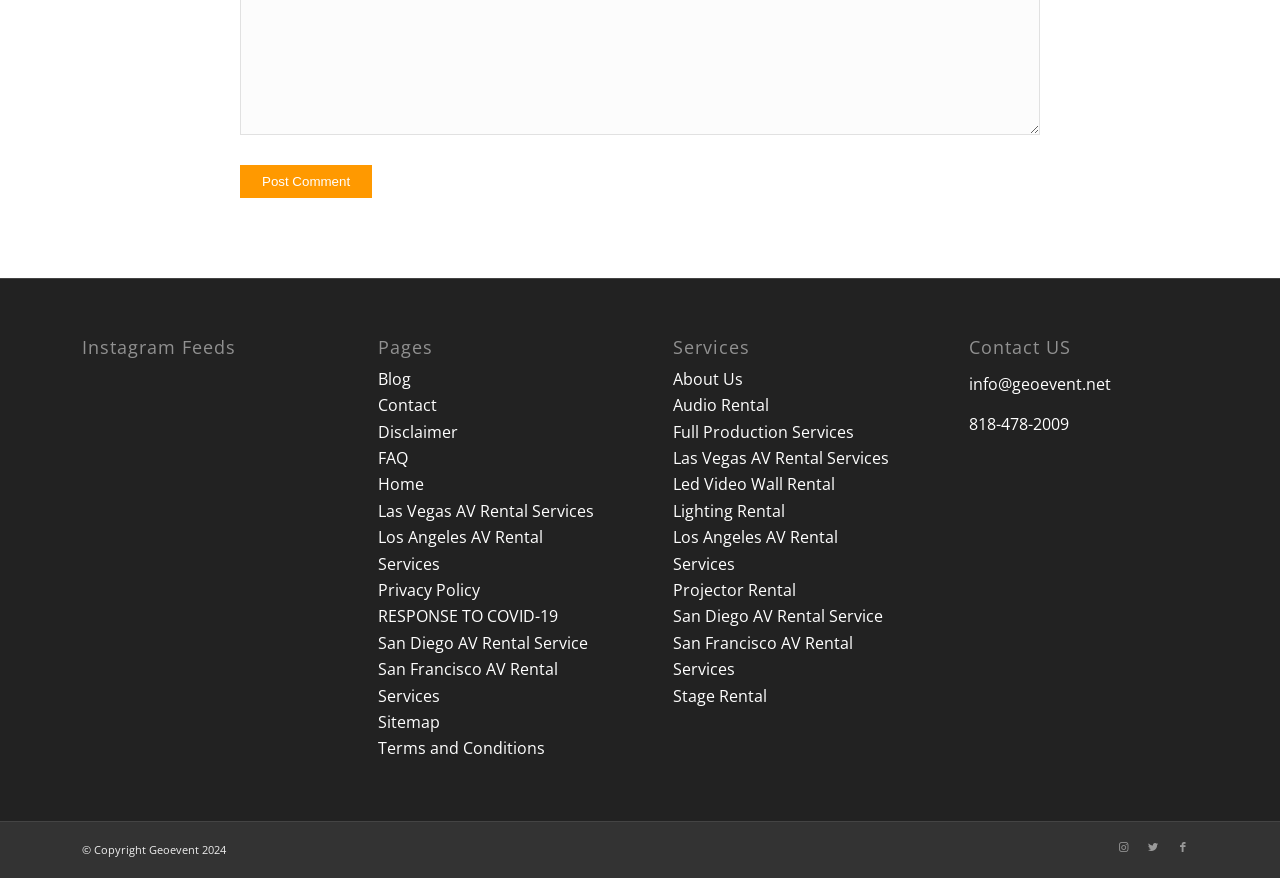Specify the bounding box coordinates of the region I need to click to perform the following instruction: "Contact us through 'info@geoevent.net'". The coordinates must be four float numbers in the range of 0 to 1, i.e., [left, top, right, bottom].

[0.757, 0.425, 0.868, 0.45]